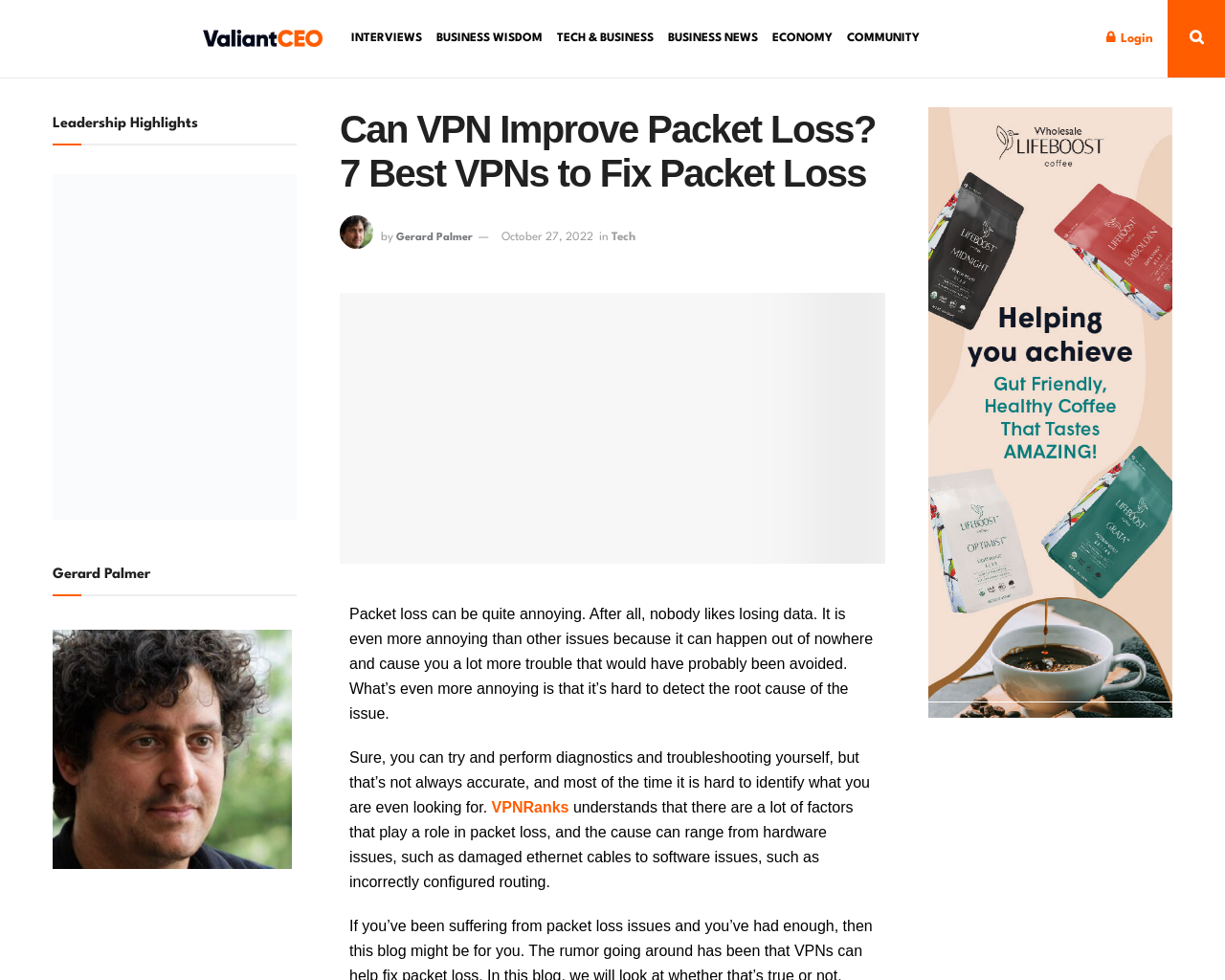Please find the bounding box coordinates of the element that needs to be clicked to perform the following instruction: "Login to the website". The bounding box coordinates should be four float numbers between 0 and 1, represented as [left, top, right, bottom].

[0.903, 0.0, 0.941, 0.079]